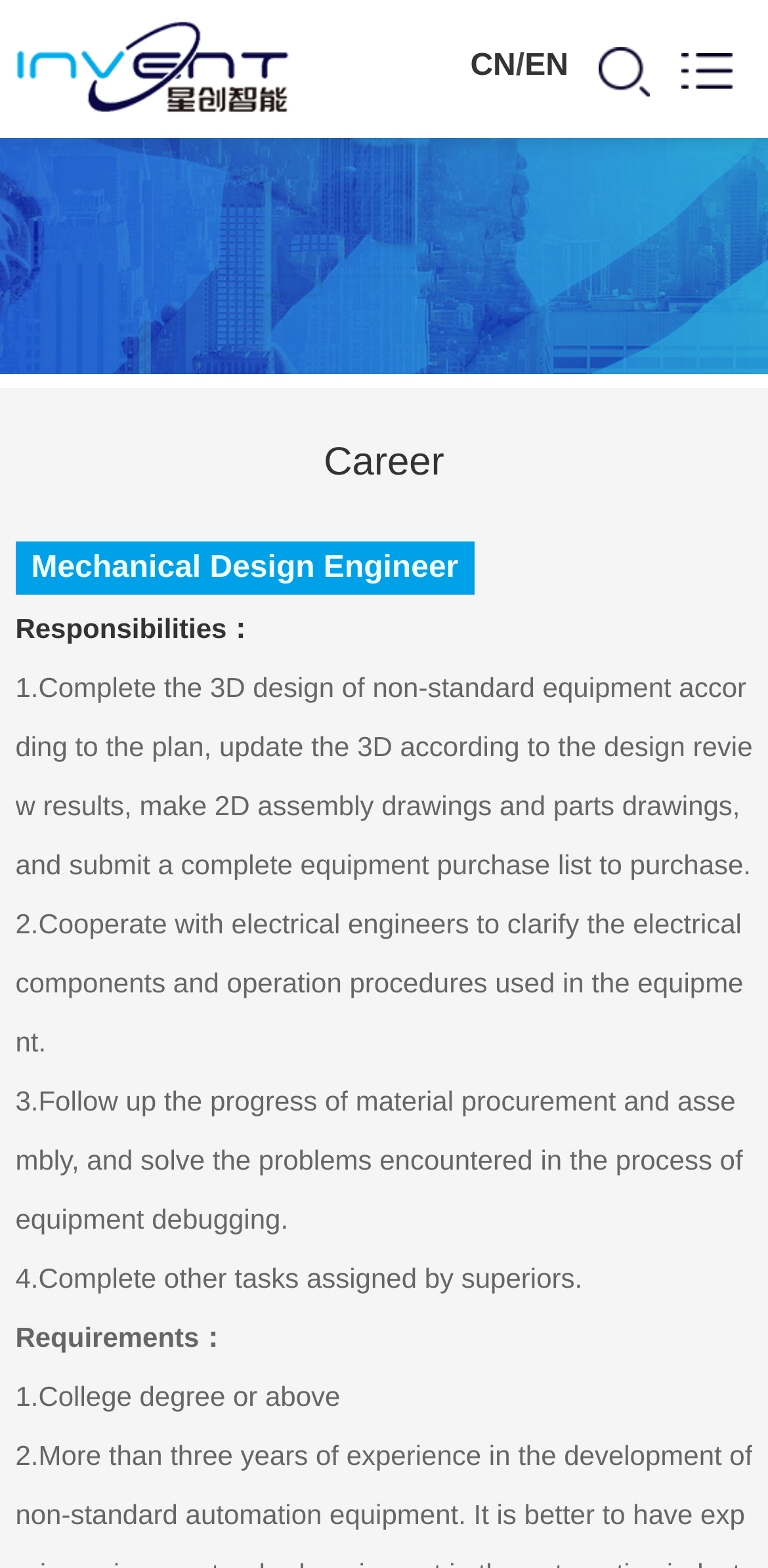Explain in detail what is displayed on the webpage.

The webpage appears to be a job posting for a Mechanical Design Engineer position at Hunan Xingchuang Intelligent Equipment Co., Ltd. At the top left of the page, there is a logo of the company, which is an image linked to the company's name. Next to the logo, there is a link to the company's name. 

On the top right, there are three language options: CN, a separator line, and EN. Below these options, there are two more links, but they do not have any text. 

The main content of the page is divided into two sections: Career and Job Description. The Career section is located at the top center of the page and has a title "Career". 

The Job Description section is below the Career section and has a title "Mechanical Design Engineer". This section is further divided into two parts: Responsibilities and Requirements. The Responsibilities part lists four tasks, including completing 3D design, cooperating with electrical engineers, following up on material procurement, and completing other tasks assigned by superiors. The Requirements part lists one requirement, which is a college degree or above.